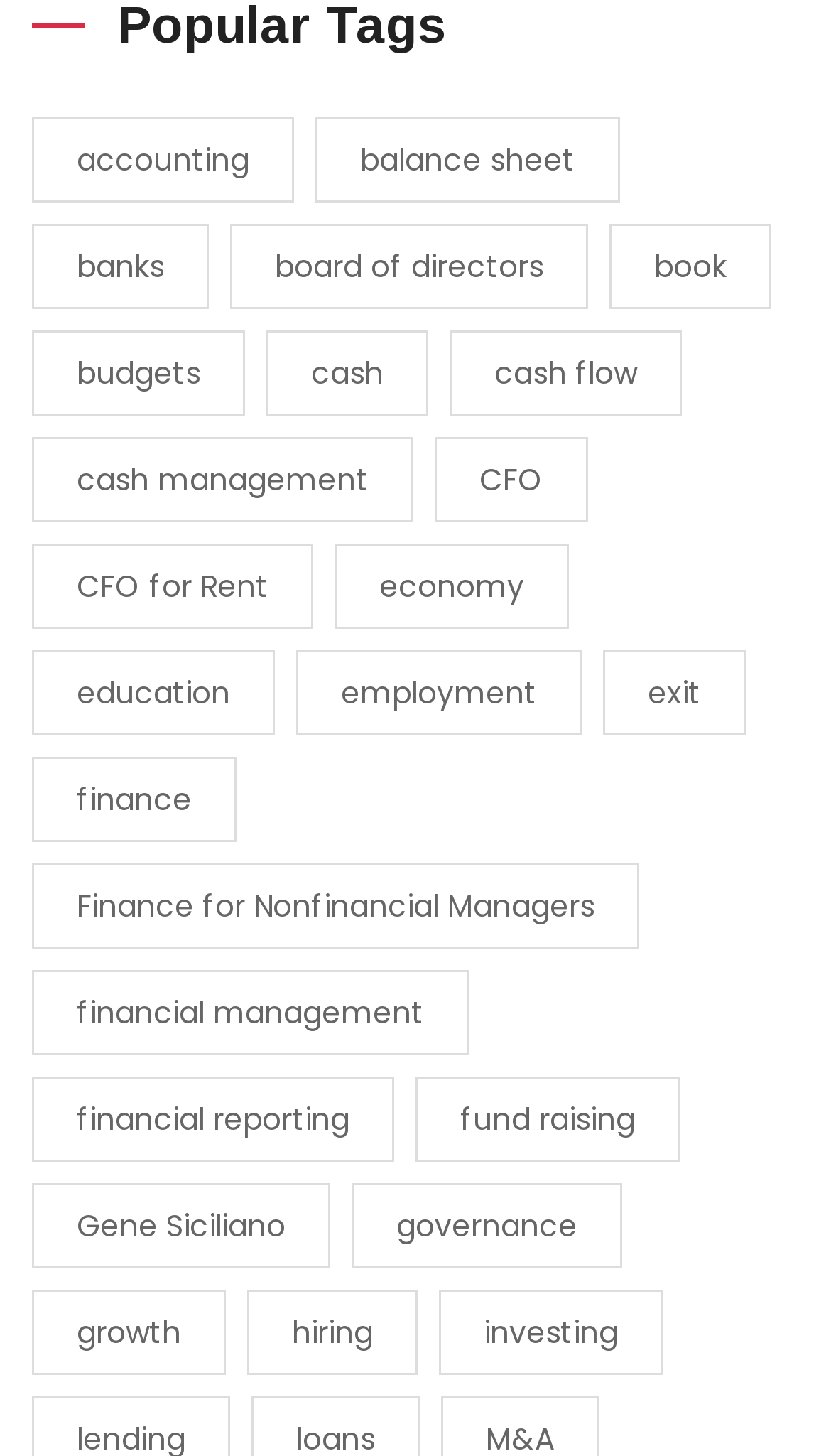Respond to the question below with a concise word or phrase:
How many links are on this webpage?

366